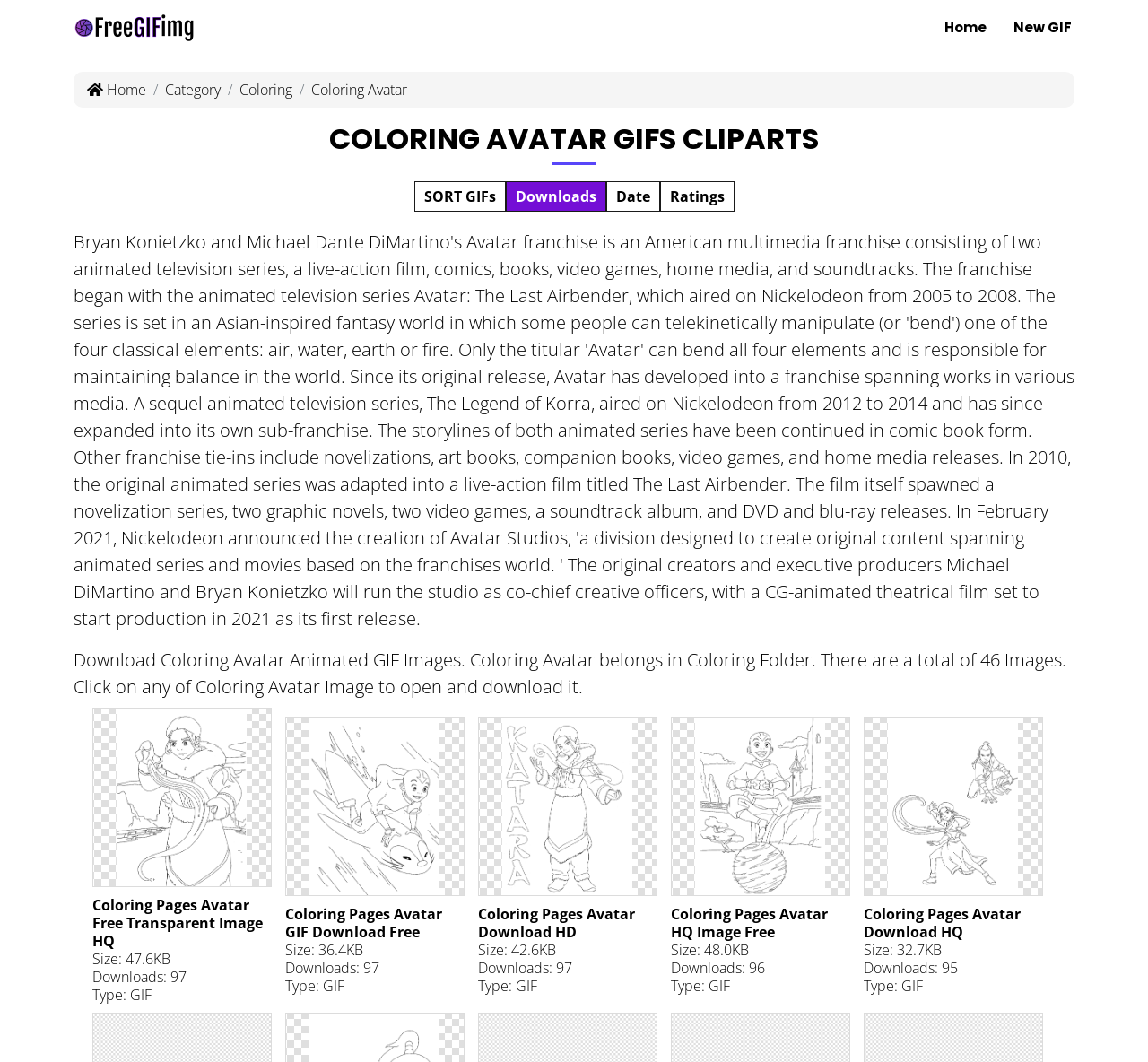How many images are available in the Coloring Avatar folder?
Please give a detailed and elaborate answer to the question based on the image.

According to the text on the webpage, 'There are a total of 46 Images' in the Coloring Avatar folder, which suggests that there are 46 images available for download in this category.